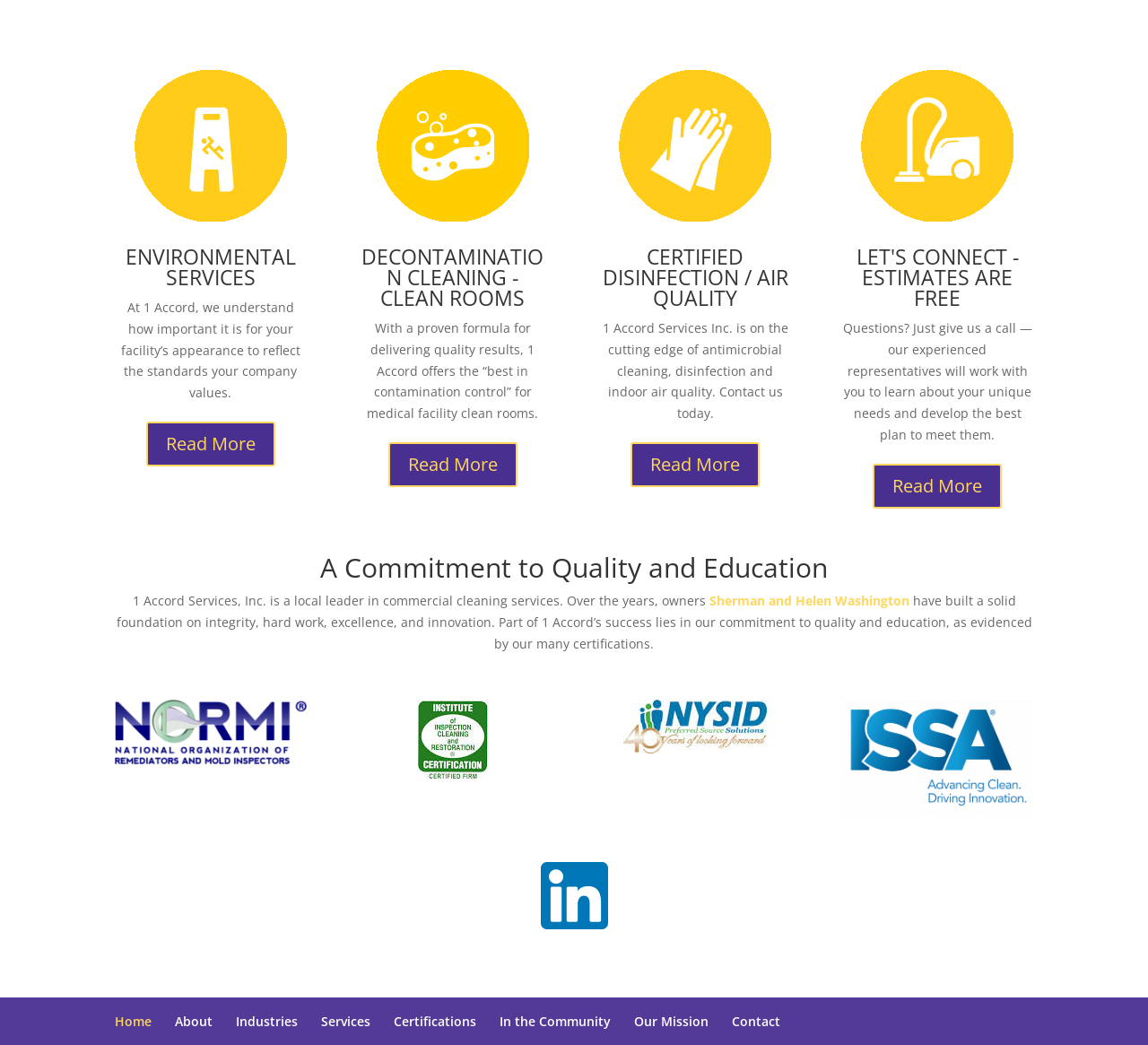Pinpoint the bounding box coordinates of the clickable element to carry out the following instruction: "Learn about decontamination cleaning."

[0.338, 0.423, 0.451, 0.466]